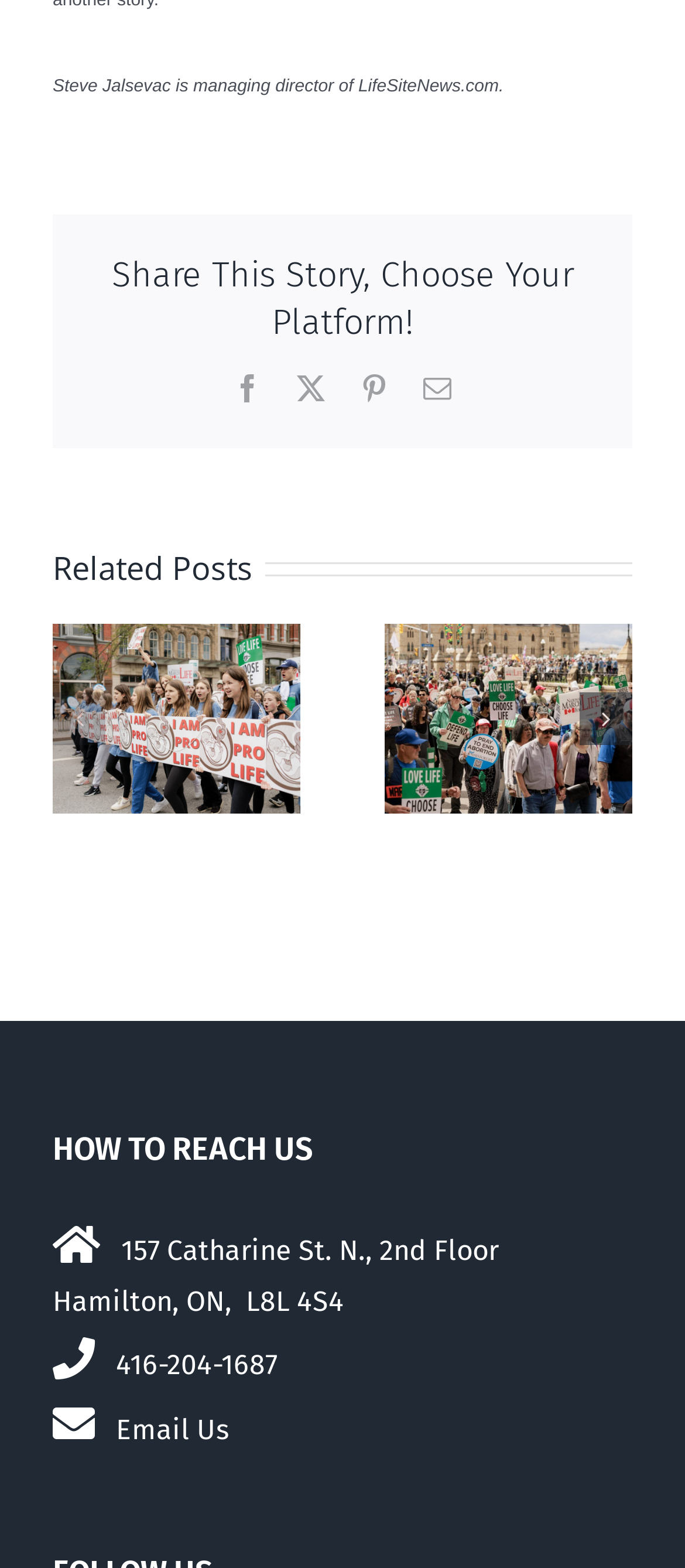Please find the bounding box coordinates of the element that needs to be clicked to perform the following instruction: "Email us". The bounding box coordinates should be four float numbers between 0 and 1, represented as [left, top, right, bottom].

[0.077, 0.894, 0.138, 0.921]